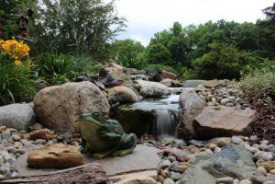What is the purpose of the landscaping effort?
Answer the question with a thorough and detailed explanation.

The thoughtful landscaping effort is intended to perfectly complement the beauty of the environment, resulting in a picturesque spot that showcases a serene and harmonious blend of natural and decorative elements.